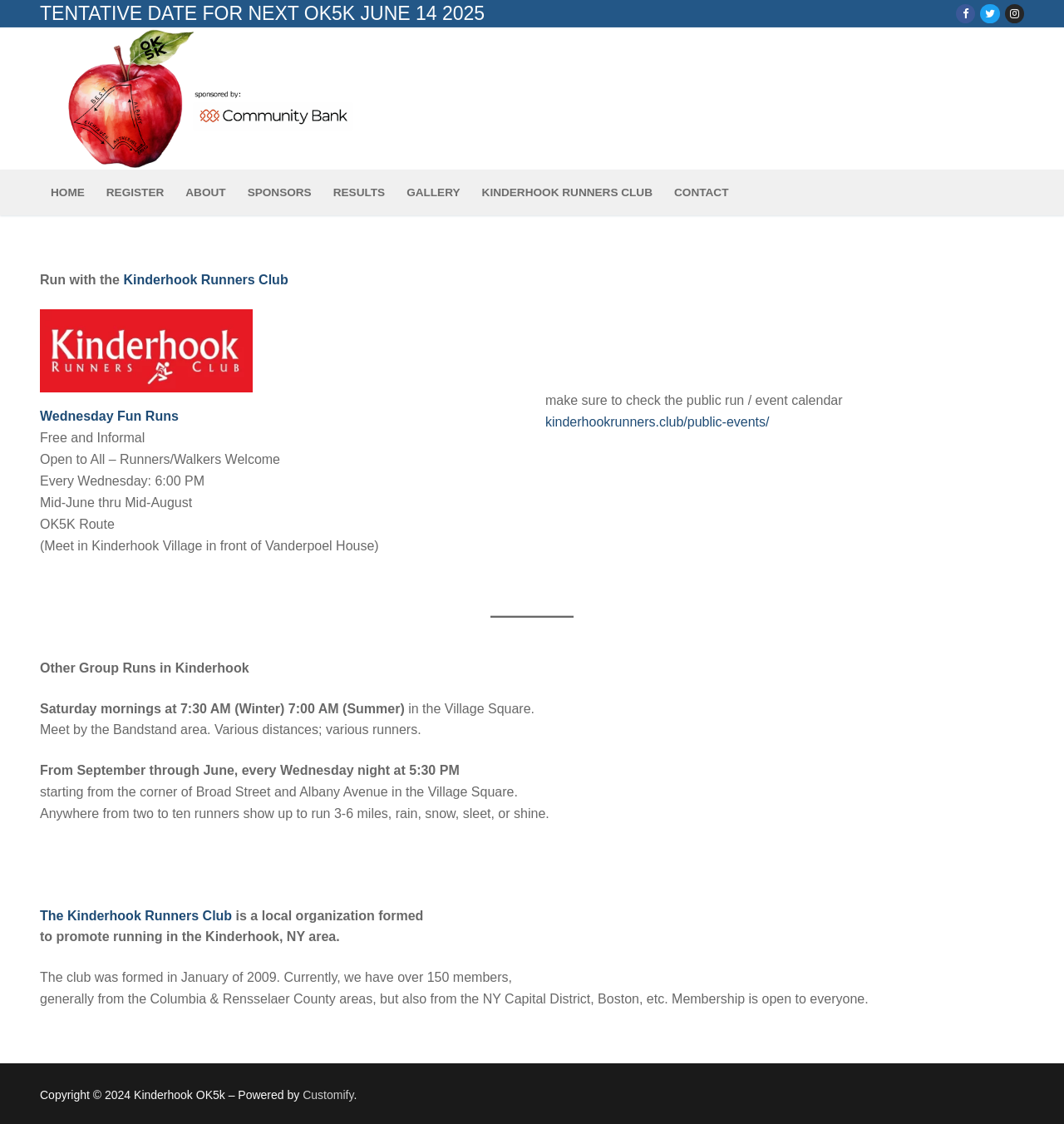Deliver a detailed narrative of the webpage's visual and textual elements.

The webpage is about the Kinderhook OK5k, a fun run event. At the top, there is a tentative date announcement for the next OK5k event on June 14, 2025. Below this, there are social media links to Facebook, Twitter, and Instagram. 

On the left side, there is a navigation menu with links to different sections of the website, including Home, Register, About, Sponsors, Results, Gallery, Kinderhook Runners Club, and Contact.

The main content of the webpage is an article about the Kinderhook Runners Club and its activities. It starts with a brief introduction to the club and its Wednesday fun runs, which are free and informal, open to all runners and walkers. The runs take place every Wednesday at 6:00 PM from mid-June to mid-August, and the route is the OK5K route, meeting in Kinderhook Village in front of the Vanderpoel House.

Below this, there is a note to check the public run/event calendar for more information. There is also a link to the kinderhookrunners.club website for public events.

The article then mentions other group runs in Kinderhook, including Saturday morning runs at 7:30 AM (winter) or 7:00 AM (summer) in the Village Square, and Wednesday night runs at 5:30 PM from September to June.

Further down, there is a description of the Kinderhook Runners Club, a local organization formed to promote running in the Kinderhook, NY area. The club was formed in 2009 and currently has over 150 members from the Columbia and Rensselaer County areas, as well as the NY Capital District and Boston. Membership is open to everyone.

At the bottom of the page, there is a copyright notice and a mention that the website is powered by Customify.